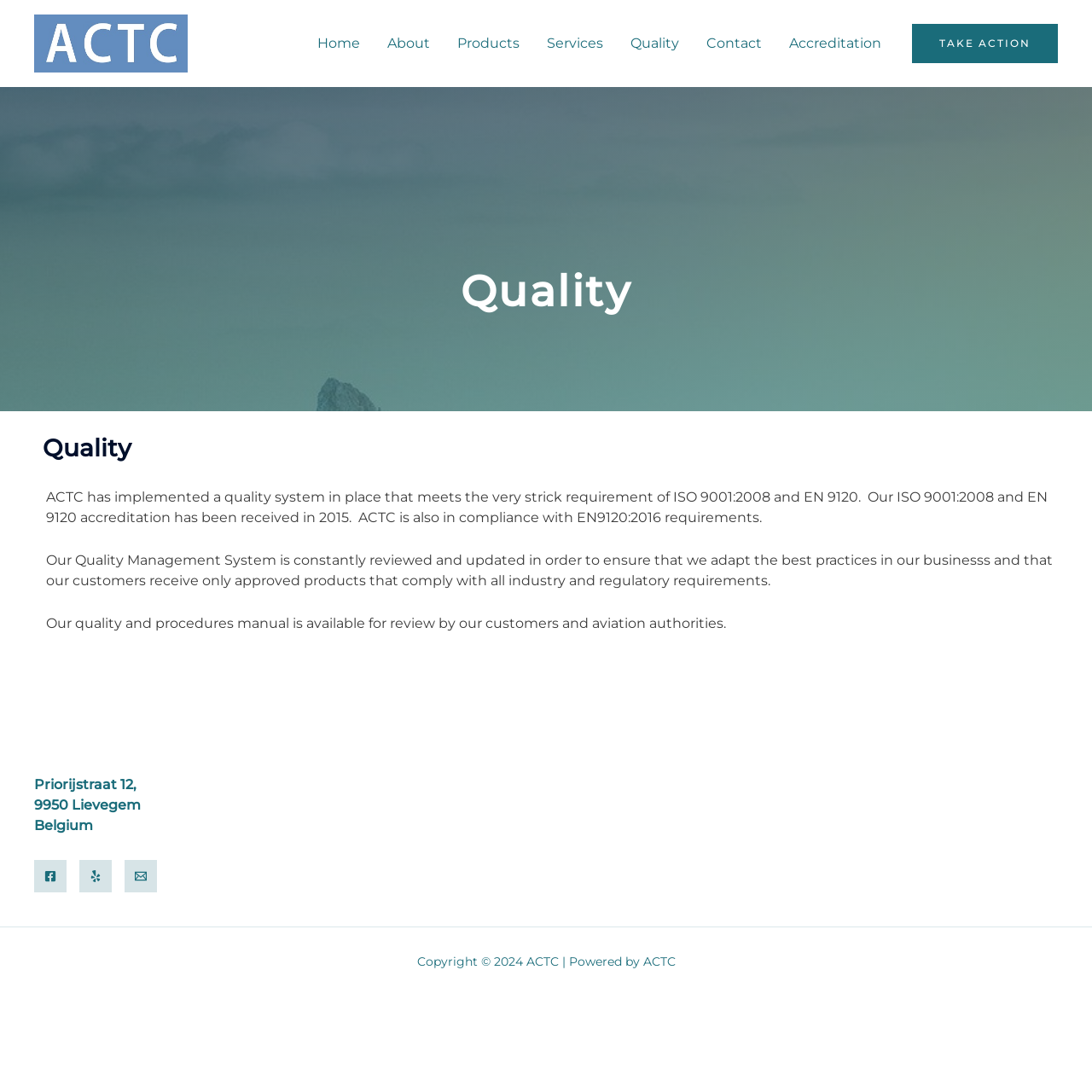Provide the bounding box coordinates of the HTML element this sentence describes: "Email". The bounding box coordinates consist of four float numbers between 0 and 1, i.e., [left, top, right, bottom].

[0.114, 0.788, 0.144, 0.817]